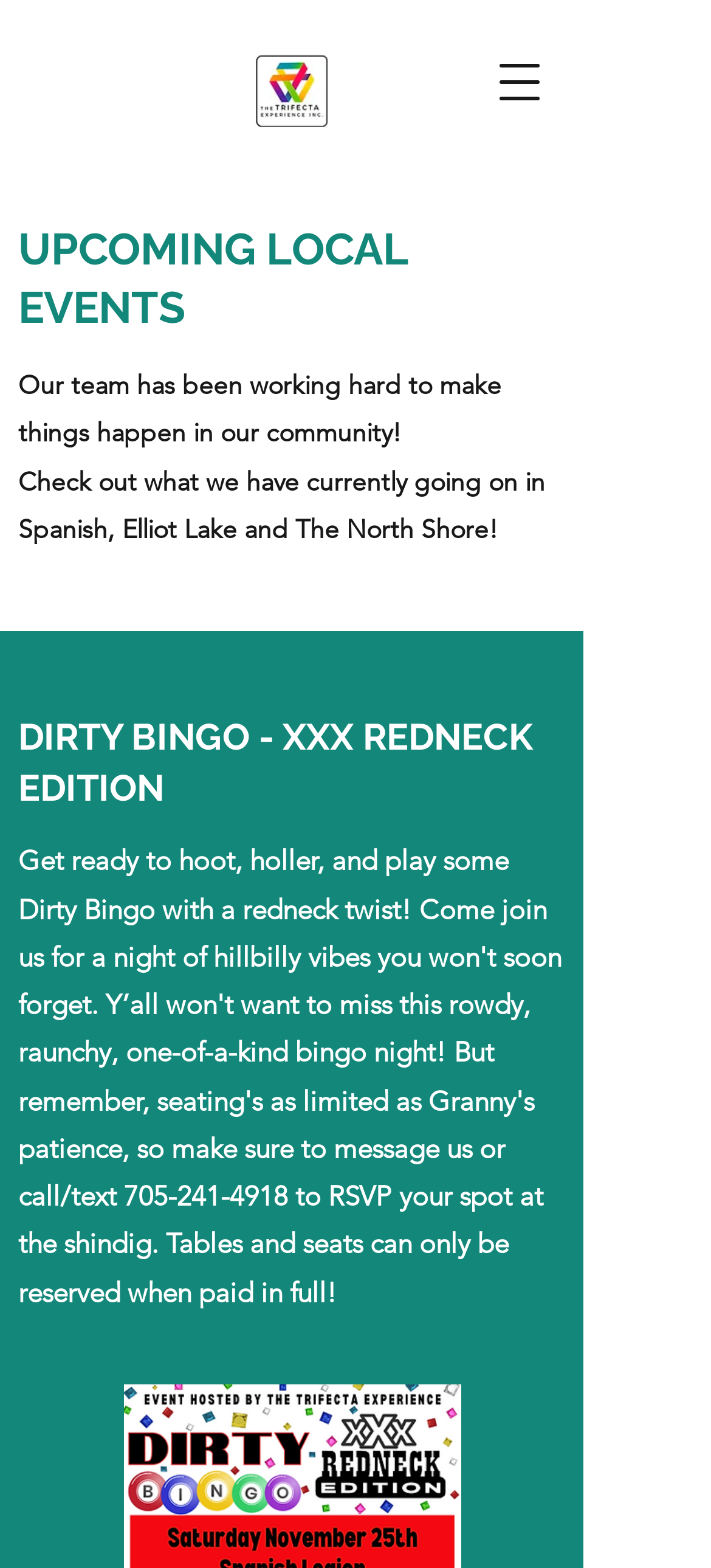Provide the bounding box coordinates for the UI element described in this sentence: "aria-label="Open navigation menu"". The coordinates should be four float values between 0 and 1, i.e., [left, top, right, bottom].

[0.679, 0.029, 0.782, 0.076]